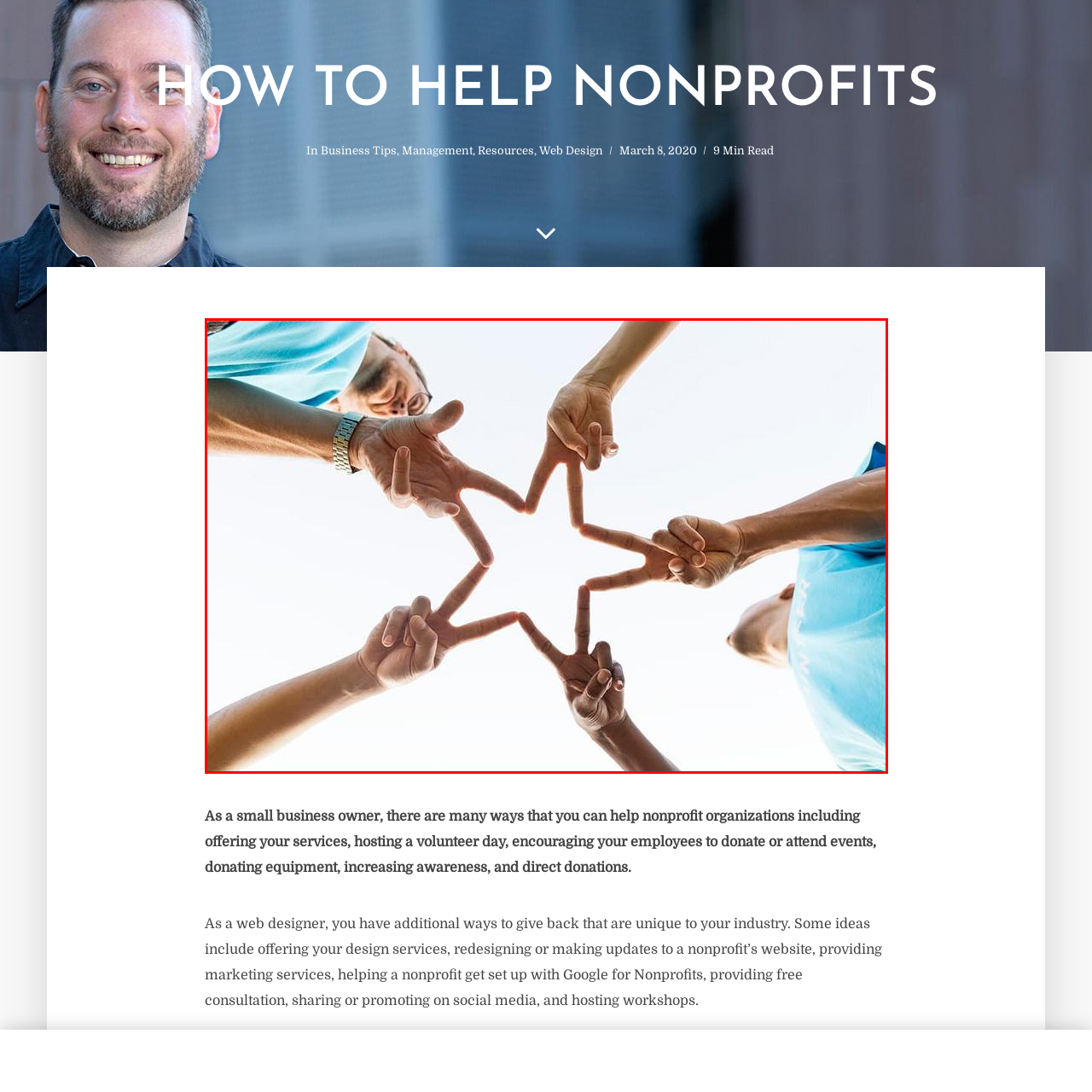Offer a detailed explanation of the image encased within the red boundary.

The image captures a vibrant display of hands forming a star shape against a bright sky, symbolizing collaboration and community spirit. In this dynamic composition, diverse hands—each with a unique skin tone and gender representation—reach together, embodying the essence of teamwork and shared purpose. This visual encapsulates the theme of helping nonprofits, as suggested by the surrounding context, emphasizing how individuals can contribute their time and talents to support charitable organizations. The smiling faces in the background suggest a joyful engagement in collective efforts, reinforcing the message of giving back and making a positive impact.